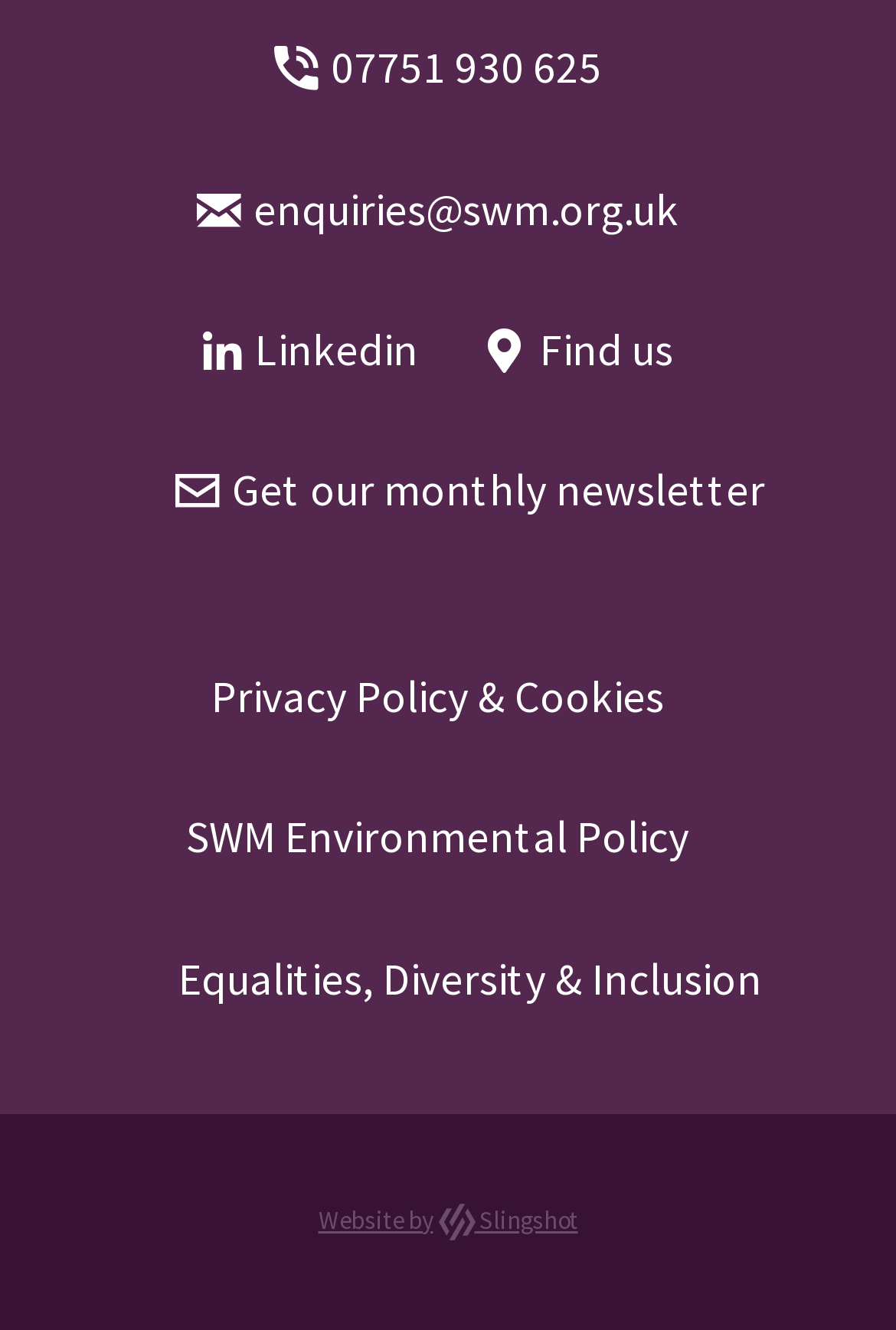Give a one-word or phrase response to the following question: What is the position of the 'Get our monthly newsletter' link?

Middle